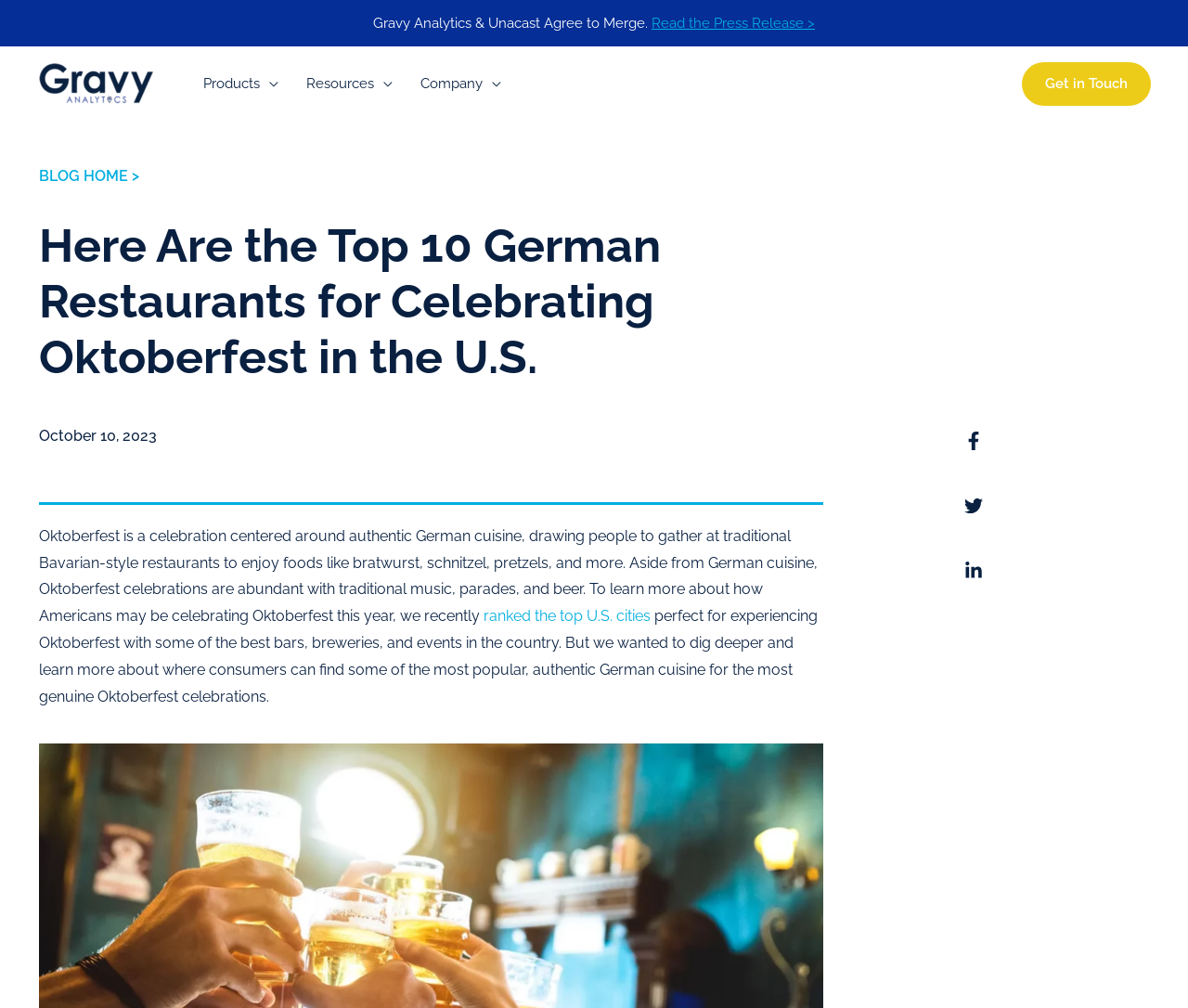Reply to the question with a single word or phrase:
What is the date of the blog post?

October 10, 2023